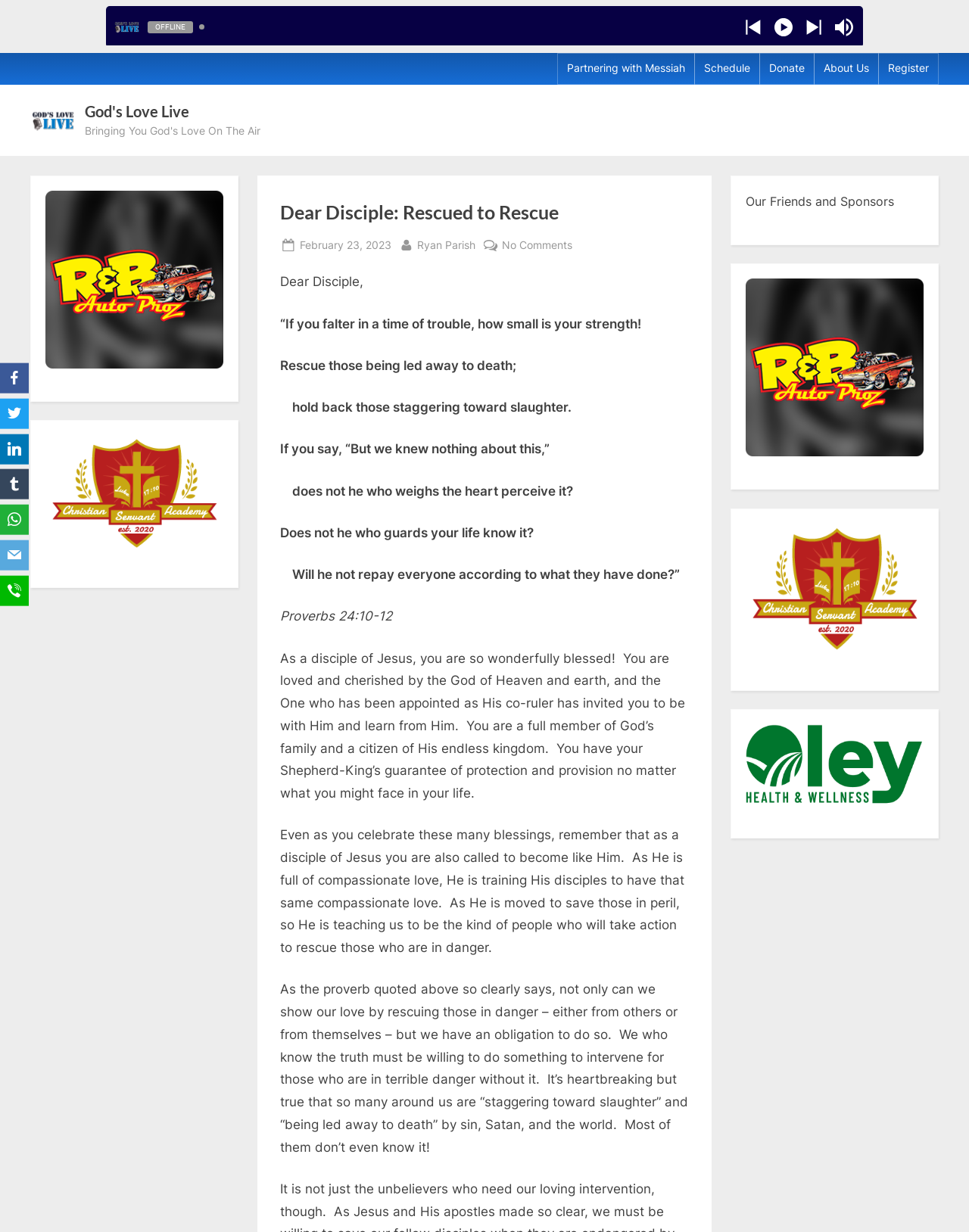What is the name of the website?
Provide a well-explained and detailed answer to the question.

I determined the answer by looking at the top menu and the logo of the website, which is 'God's Love Live'.